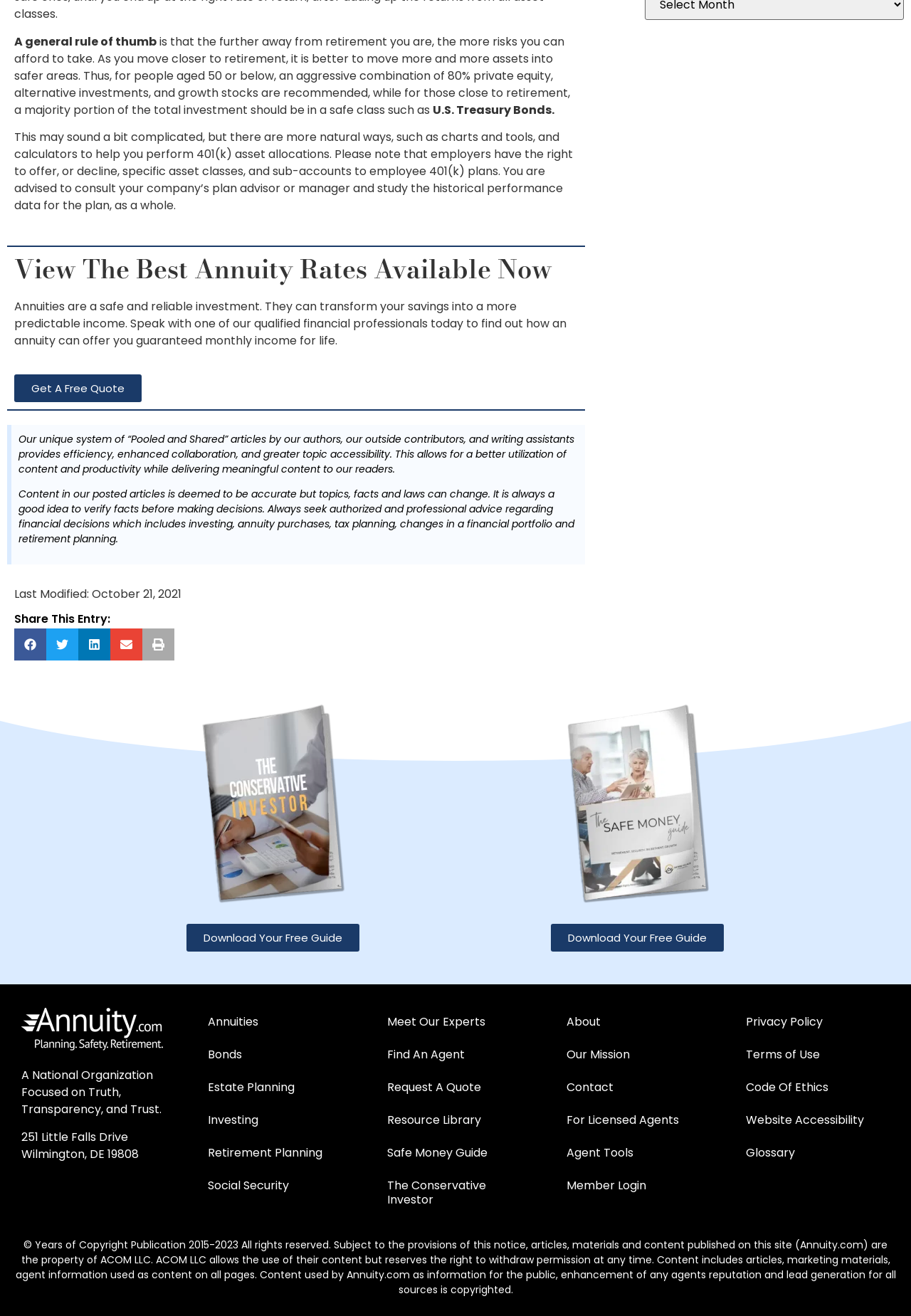Answer the following in one word or a short phrase: 
What is the recommended asset allocation for people aged 50 or below?

80% private equity, alternative investments, and growth stocks